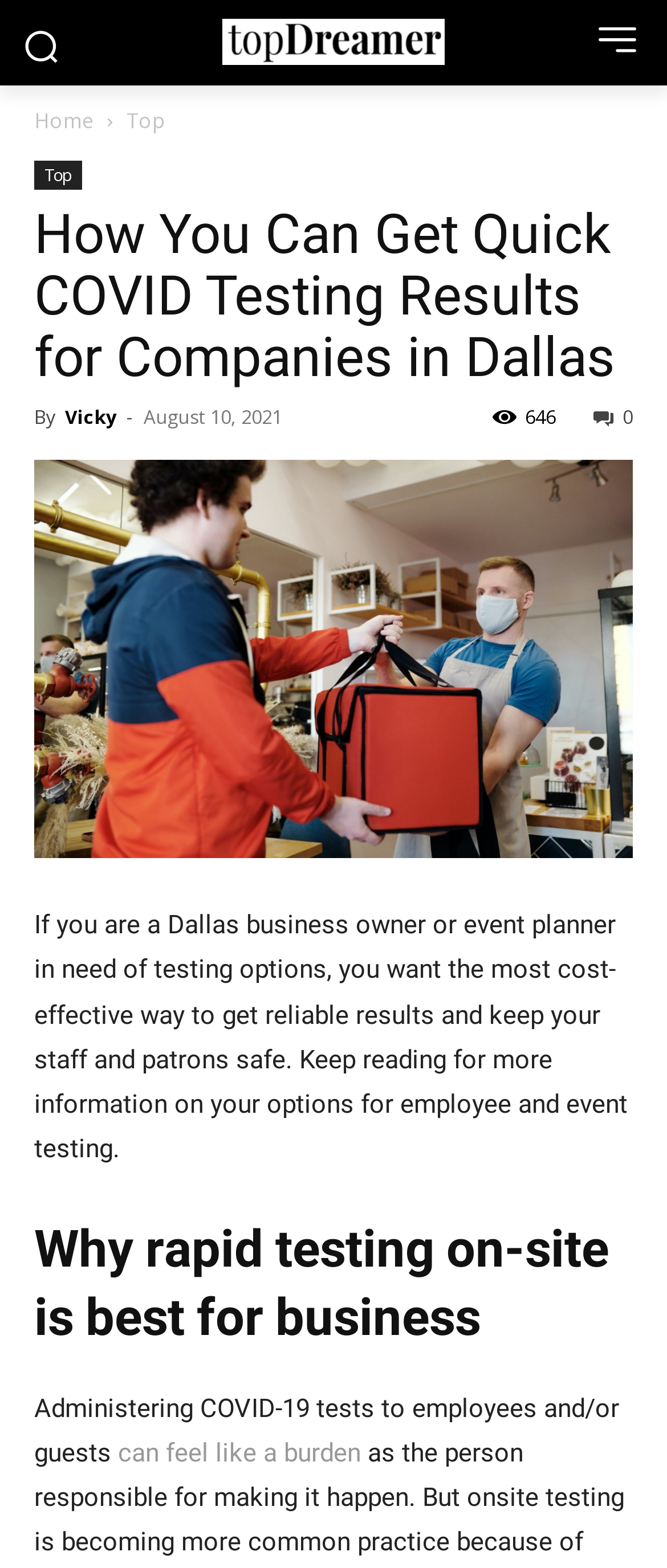Predict the bounding box for the UI component with the following description: "can feel like a burden".

[0.167, 0.917, 0.541, 0.936]